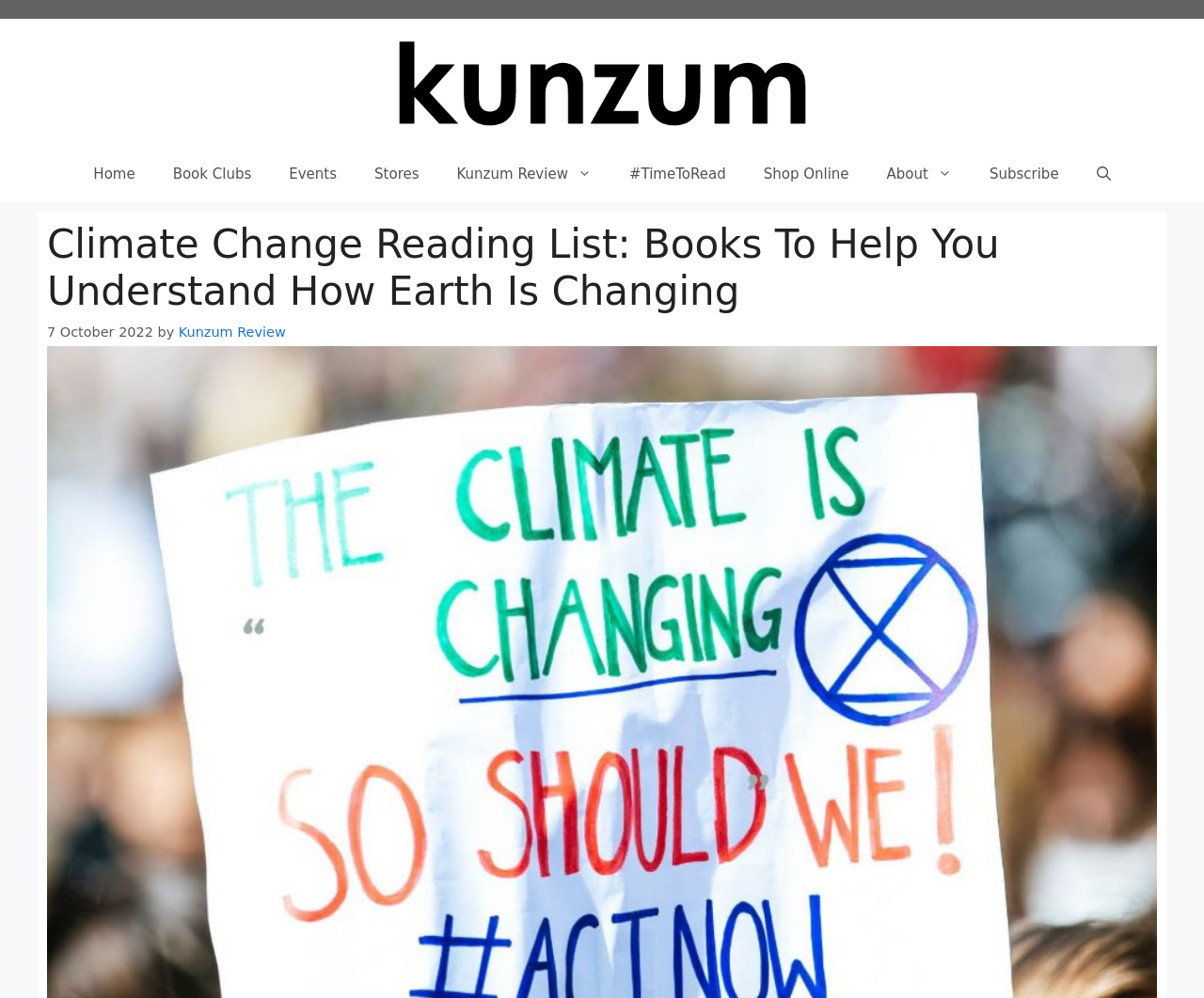What is the topic of the reading list?
Craft a detailed and extensive response to the question.

I found the answer by examining the heading element, which contains the text 'Climate Change Reading List: Books To Help You Understand How Earth Is Changing'.